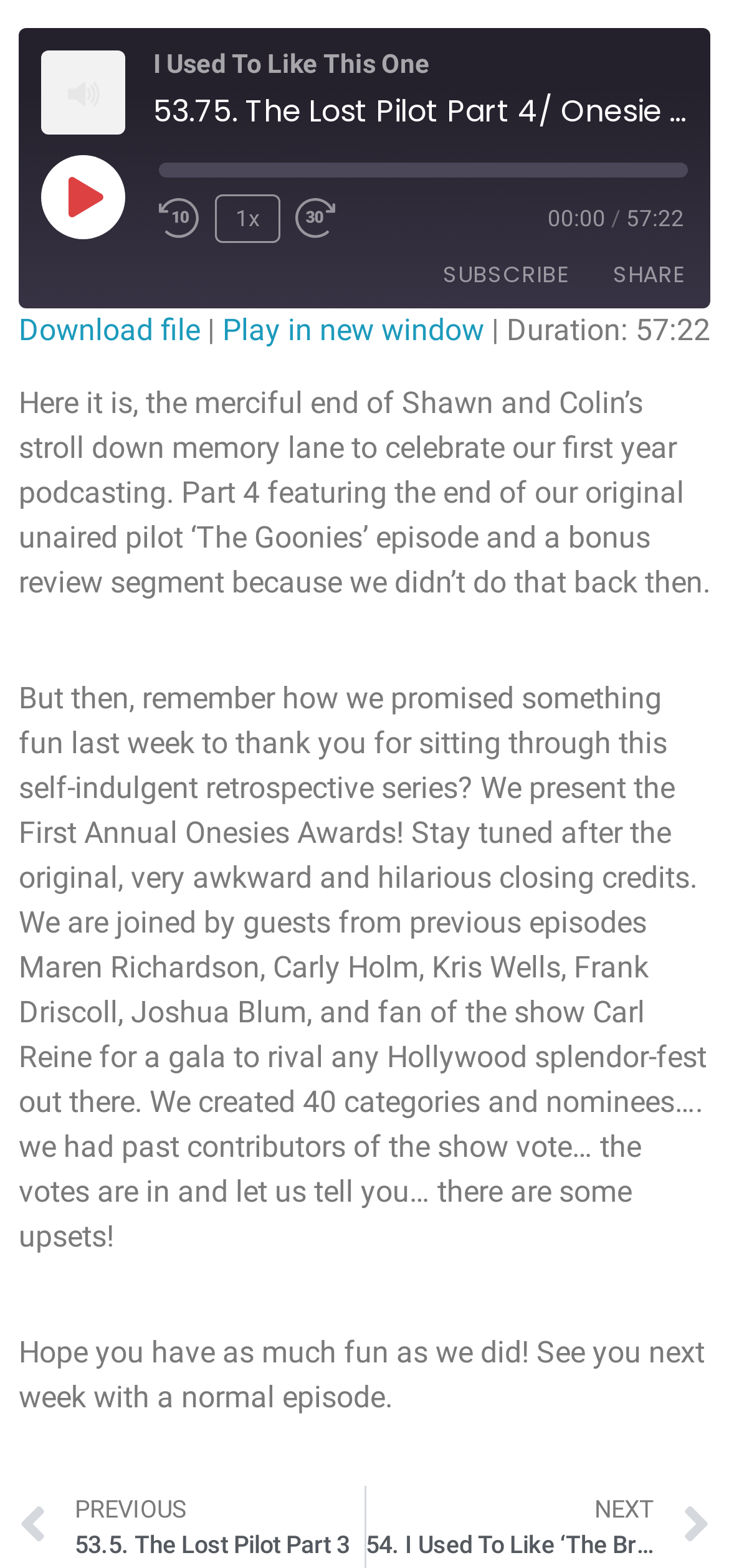Provide the bounding box coordinates for the UI element that is described by this text: "Download file". The coordinates should be in the form of four float numbers between 0 and 1: [left, top, right, bottom].

[0.026, 0.199, 0.274, 0.222]